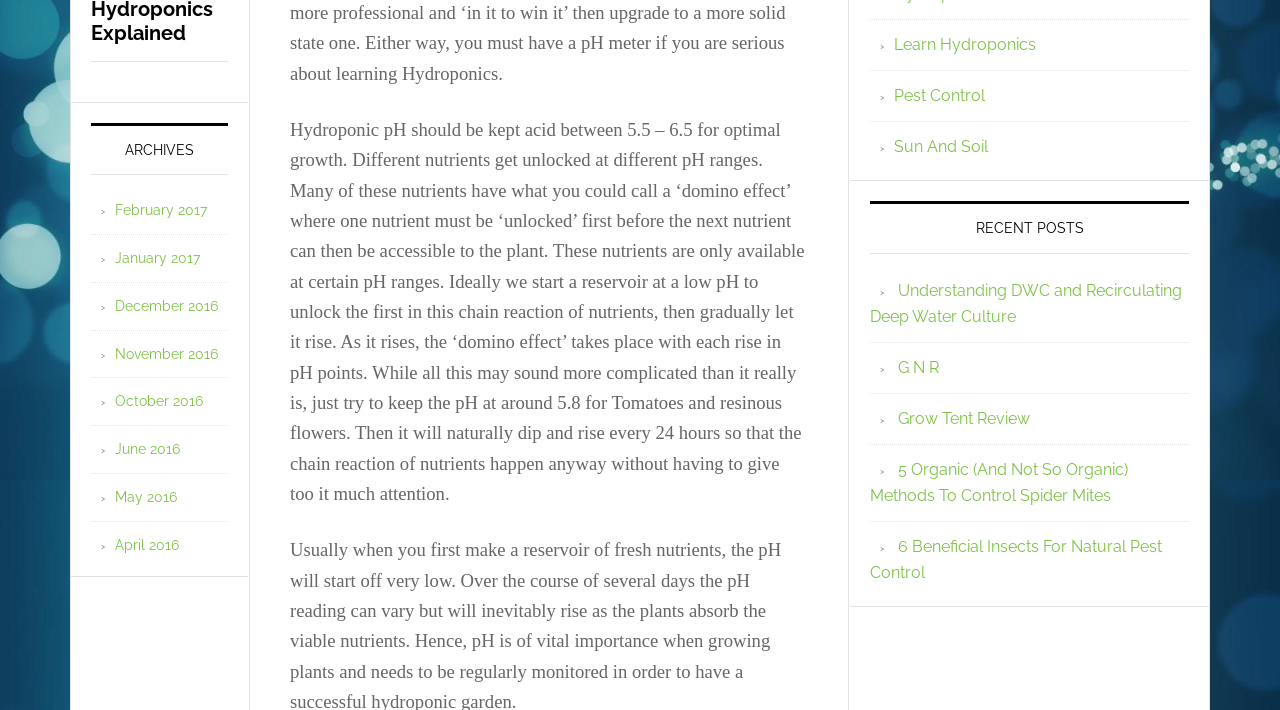Can you find the bounding box coordinates for the element that needs to be clicked to execute this instruction: "go to home page"? The coordinates should be given as four float numbers between 0 and 1, i.e., [left, top, right, bottom].

None